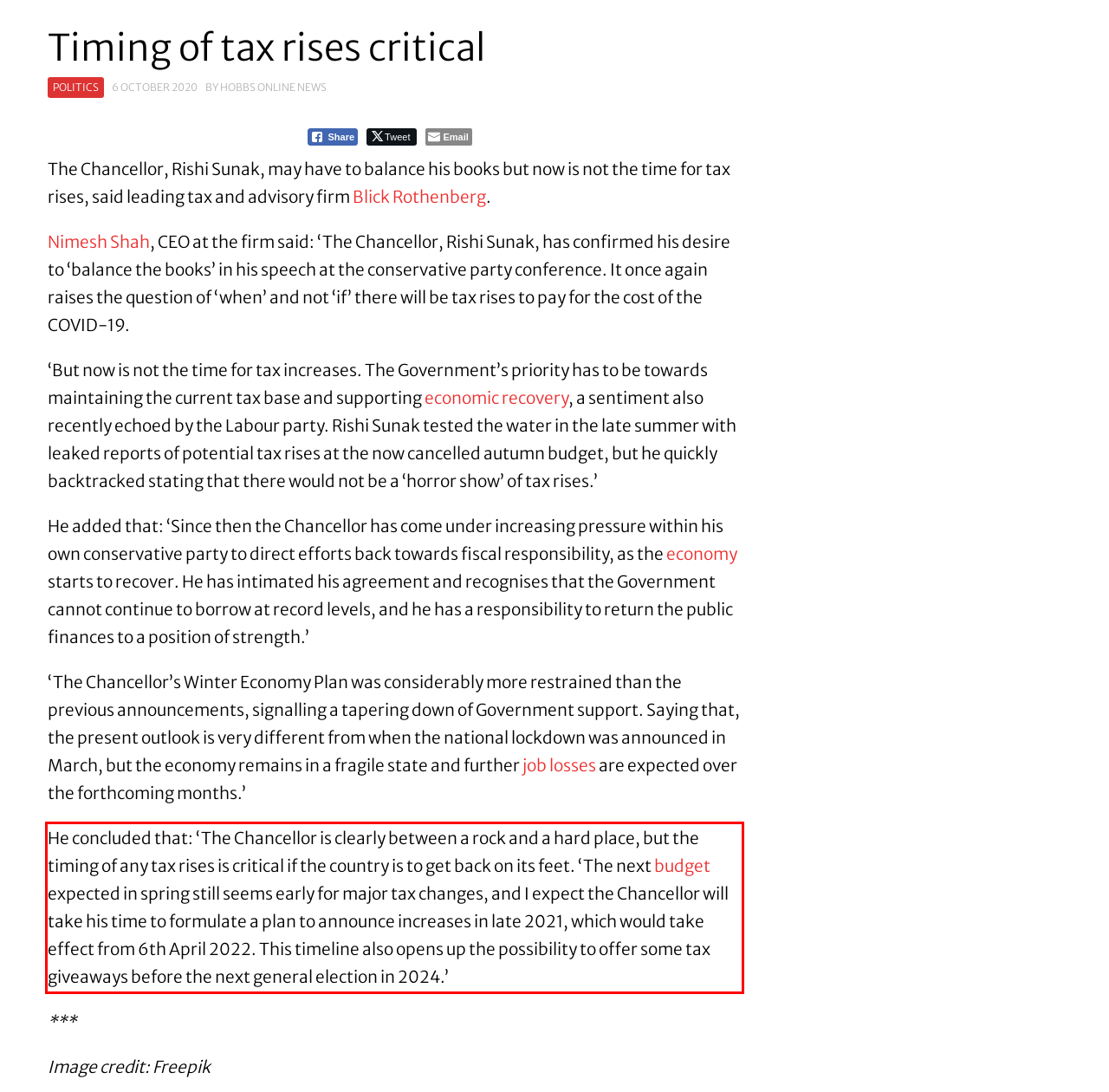Please extract the text content within the red bounding box on the webpage screenshot using OCR.

He concluded that: ‘The Chancellor is clearly between a rock and a hard place, but the timing of any tax rises is critical if the country is to get back on its feet. ‘The next budget expected in spring still seems early for major tax changes, and I expect the Chancellor will take his time to formulate a plan to announce increases in late 2021, which would take effect from 6th April 2022. This timeline also opens up the possibility to offer some tax giveaways before the next general election in 2024.’